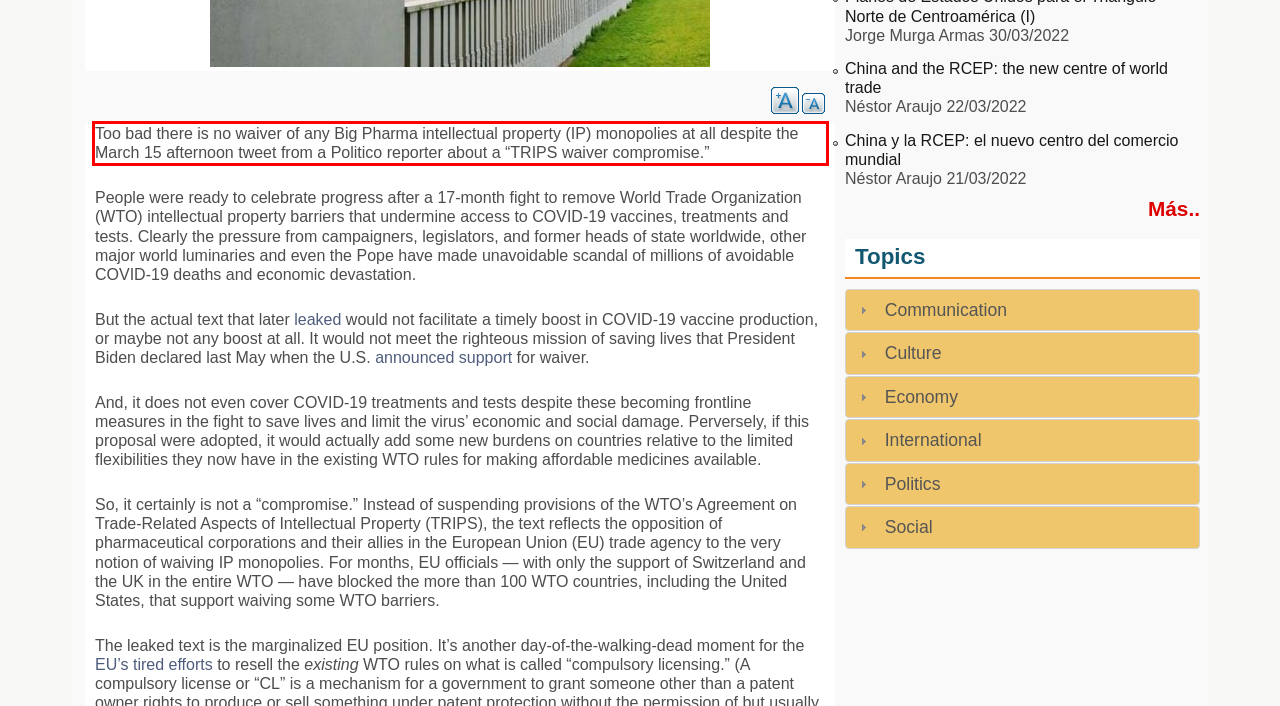Please identify and extract the text content from the UI element encased in a red bounding box on the provided webpage screenshot.

Too bad there is no waiver of any Big Pharma intellectual property (IP) monopolies at all despite the March 15 afternoon tweet from a Politico reporter about a “TRIPS waiver compromise.”